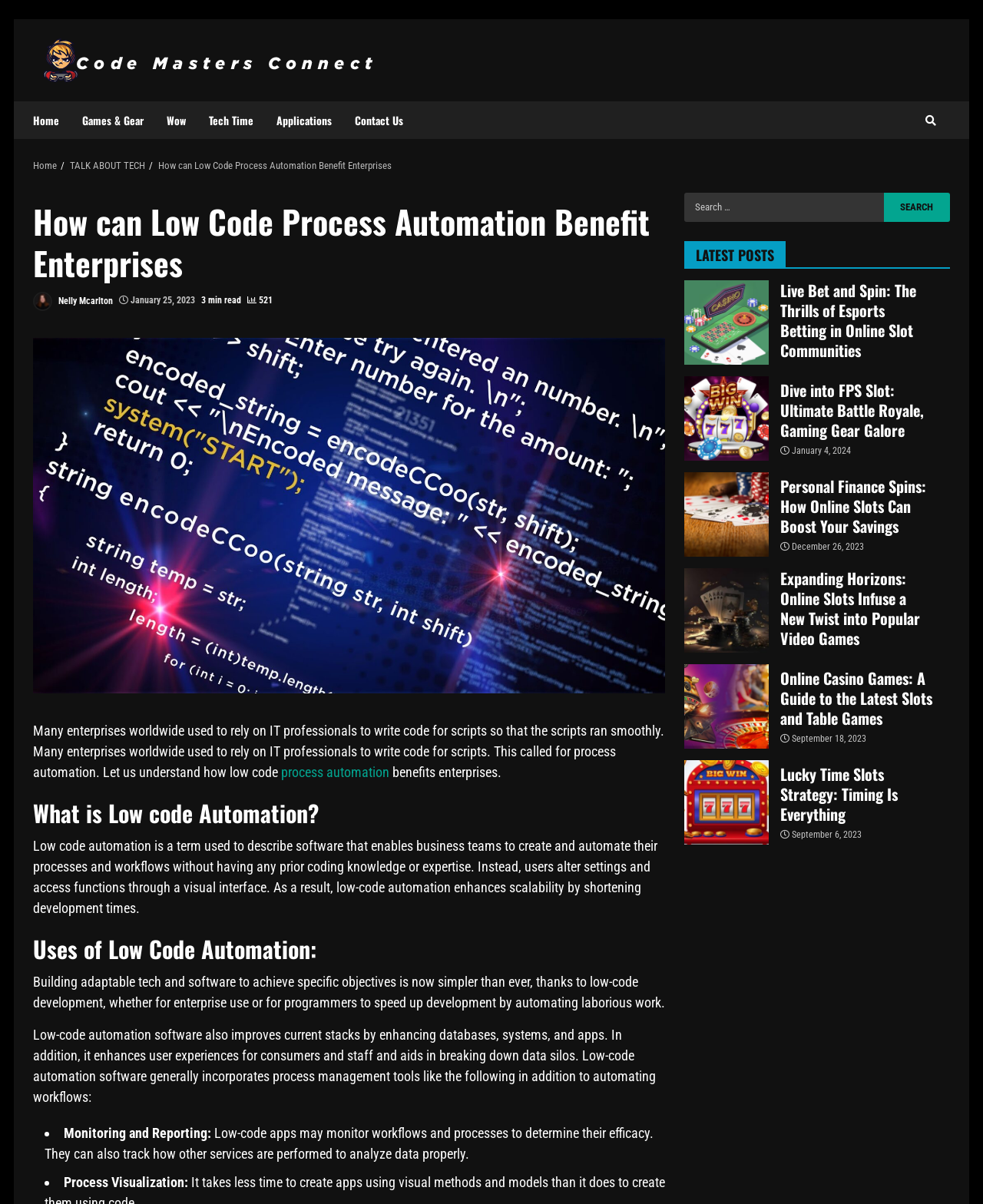Please determine the headline of the webpage and provide its content.

How can Low Code Process Automation Benefit Enterprises